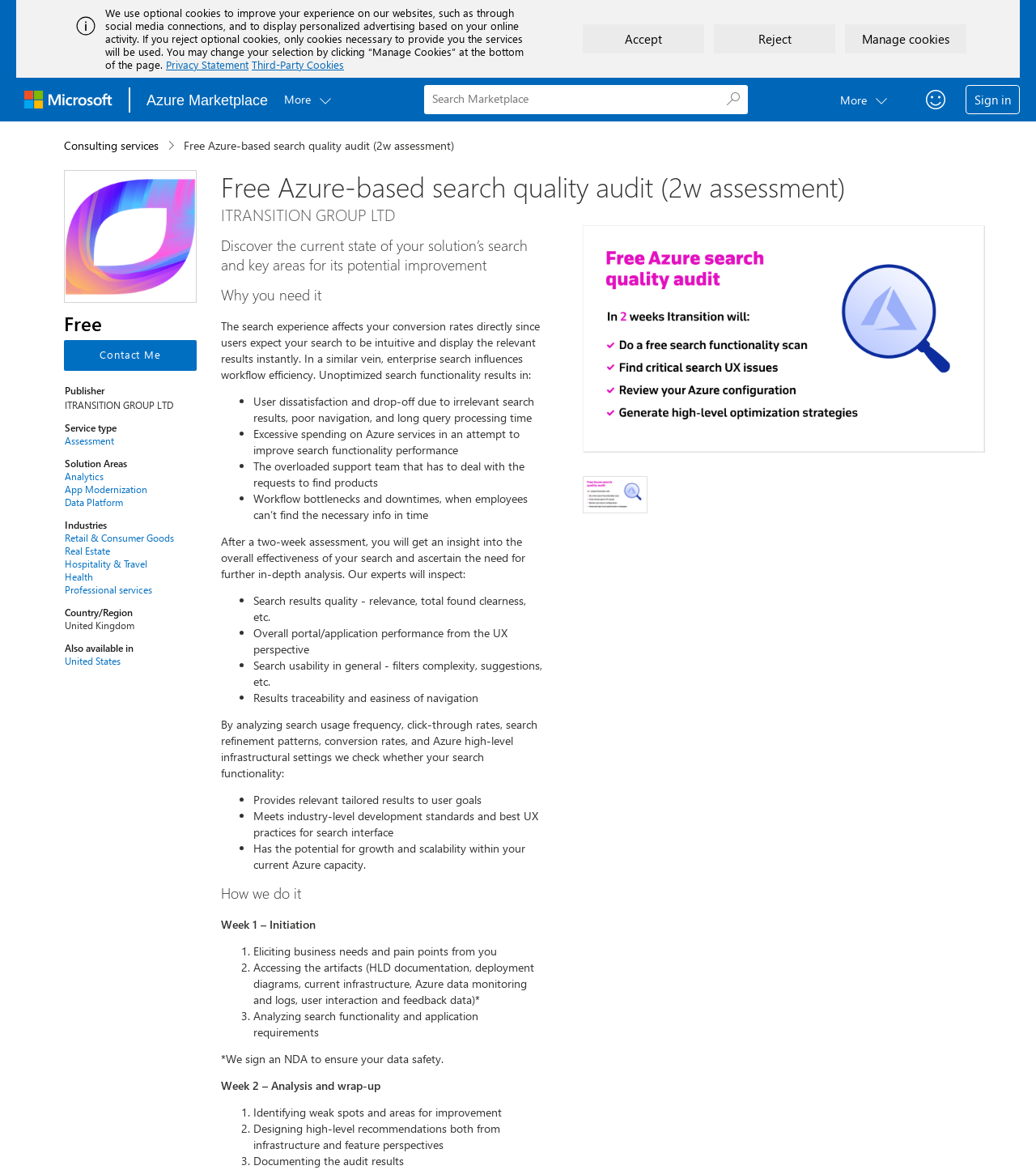Select the bounding box coordinates of the element I need to click to carry out the following instruction: "Contact Me".

[0.062, 0.291, 0.19, 0.317]